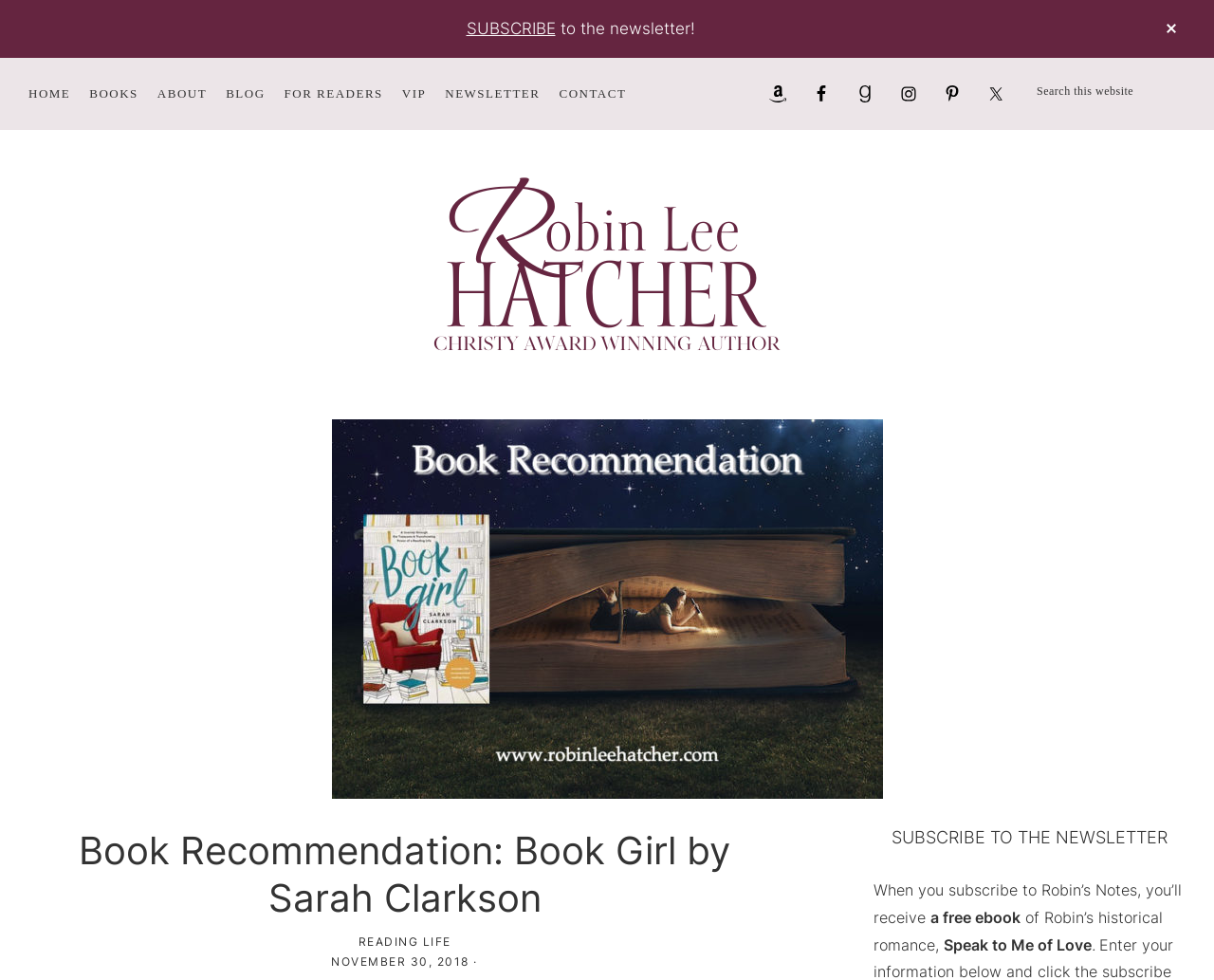What is the author's name?
Please provide a comprehensive answer based on the details in the screenshot.

I found the author's name by looking at the navigation menu and finding the link 'Robin Lee Hatcher' which is accompanied by an image of the author. The text 'ROBIN LEE HATCHER' is also displayed below the image, confirming the author's name.